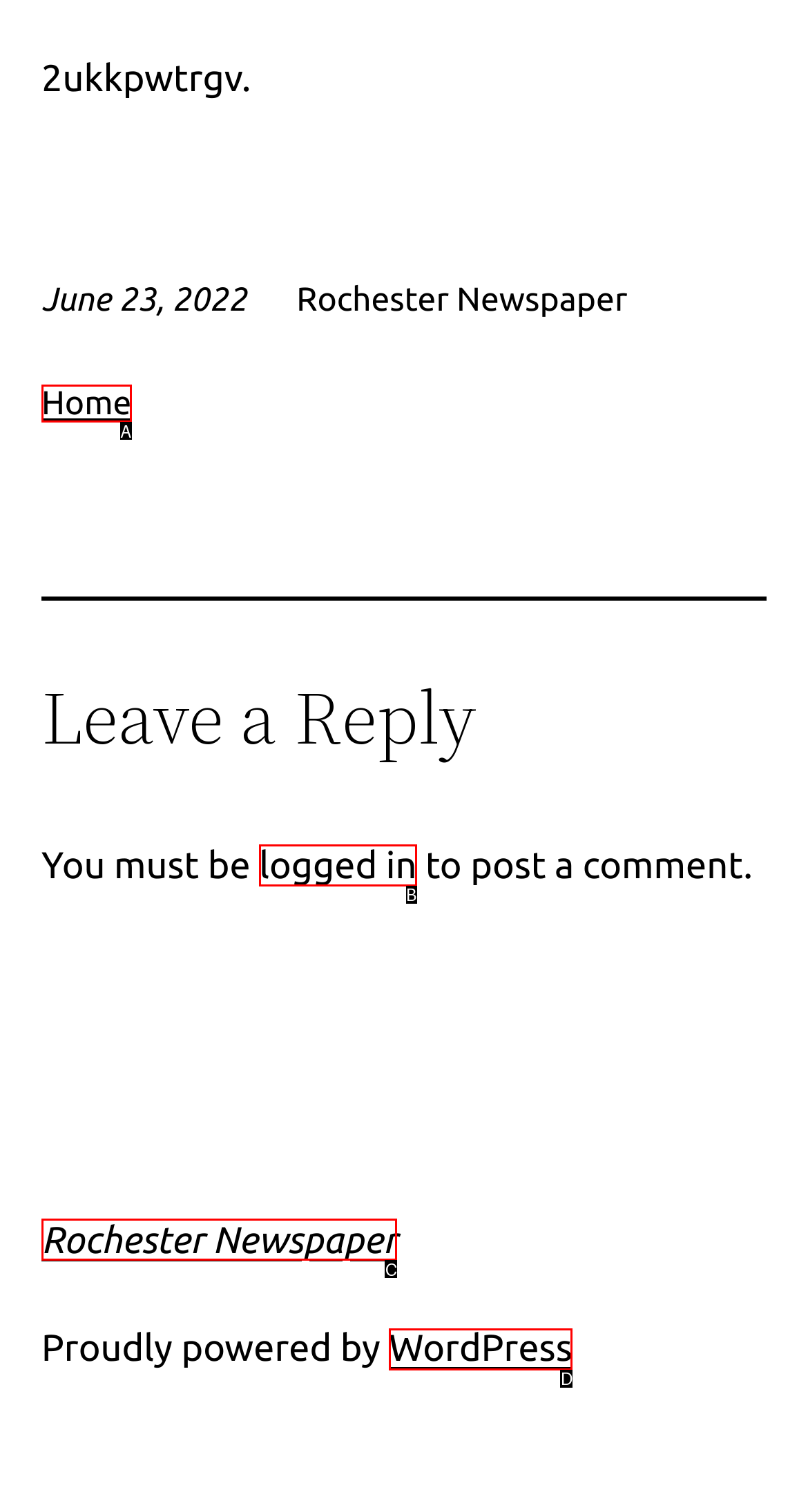Examine the description: aria-label="Facebook - Grey Circle" and indicate the best matching option by providing its letter directly from the choices.

None